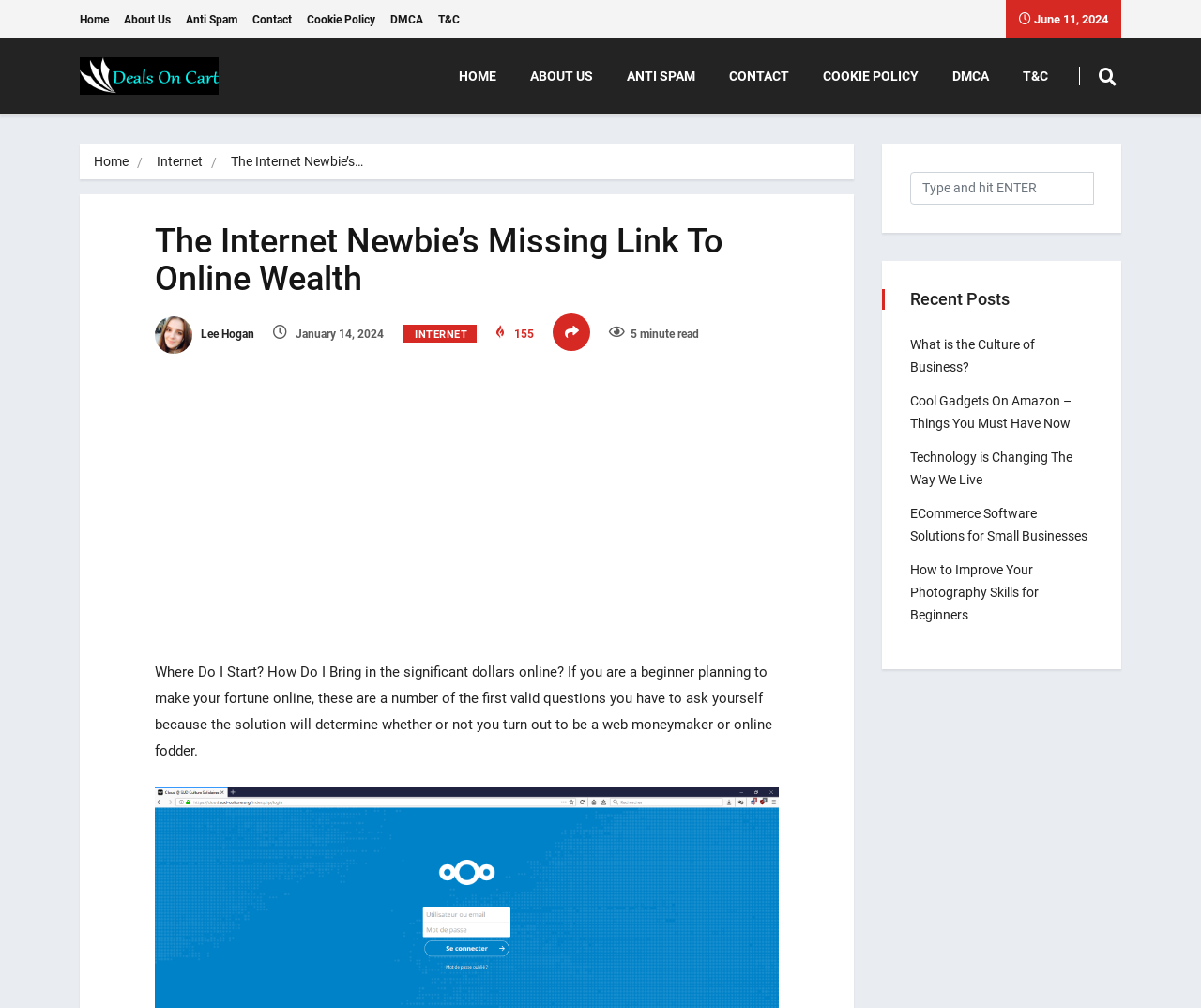Locate the bounding box coordinates of the clickable area to execute the instruction: "Search for something". Provide the coordinates as four float numbers between 0 and 1, represented as [left, top, right, bottom].

[0.758, 0.17, 0.911, 0.203]